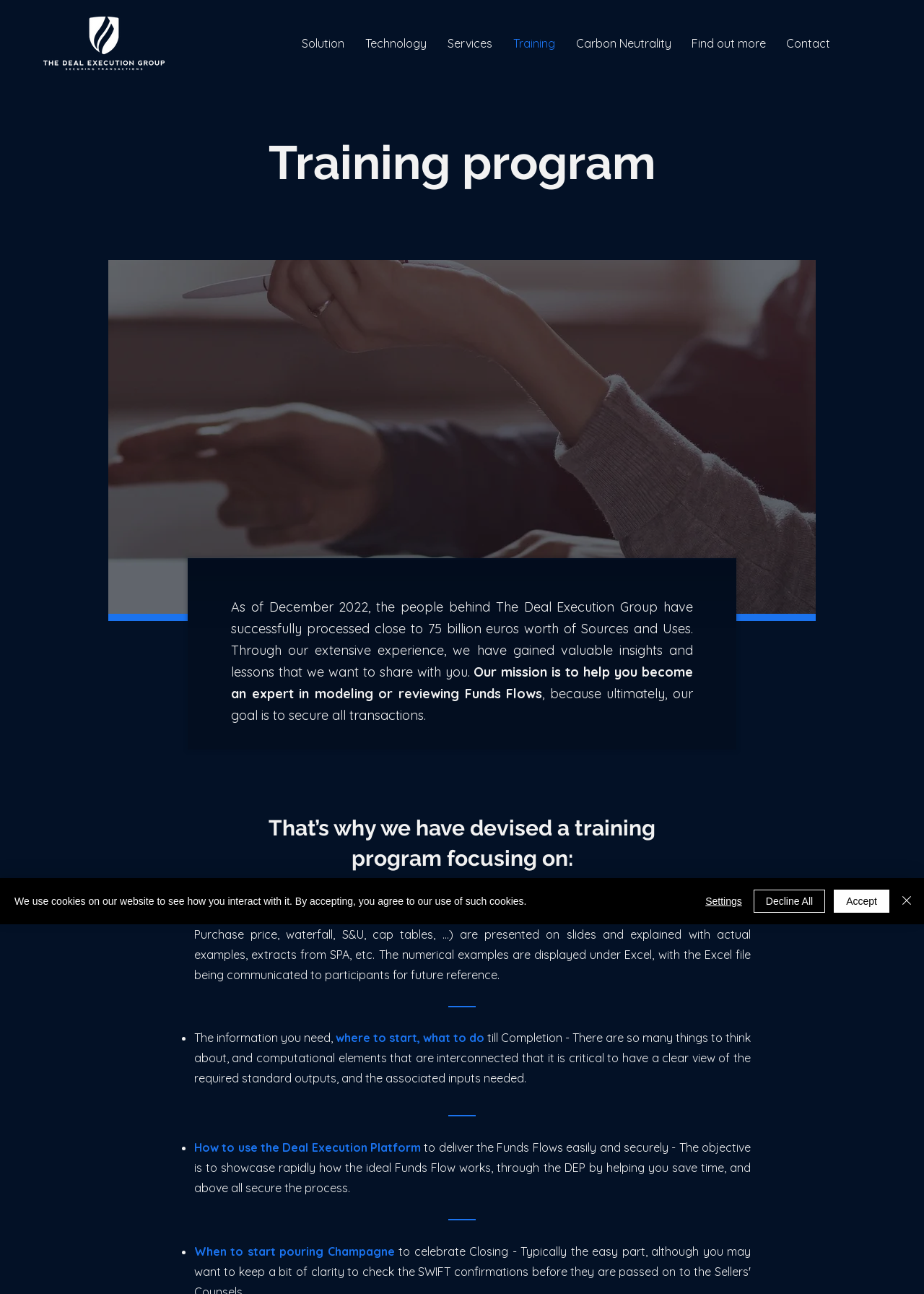What is the logo of The Deal Execution Group?
Please elaborate on the answer to the question with detailed information.

The logo is located at the top left corner of the webpage, with a bounding box coordinate of [0.042, 0.003, 0.183, 0.064]. It is an image element with the text 'Logo The Deal Execution Group'.